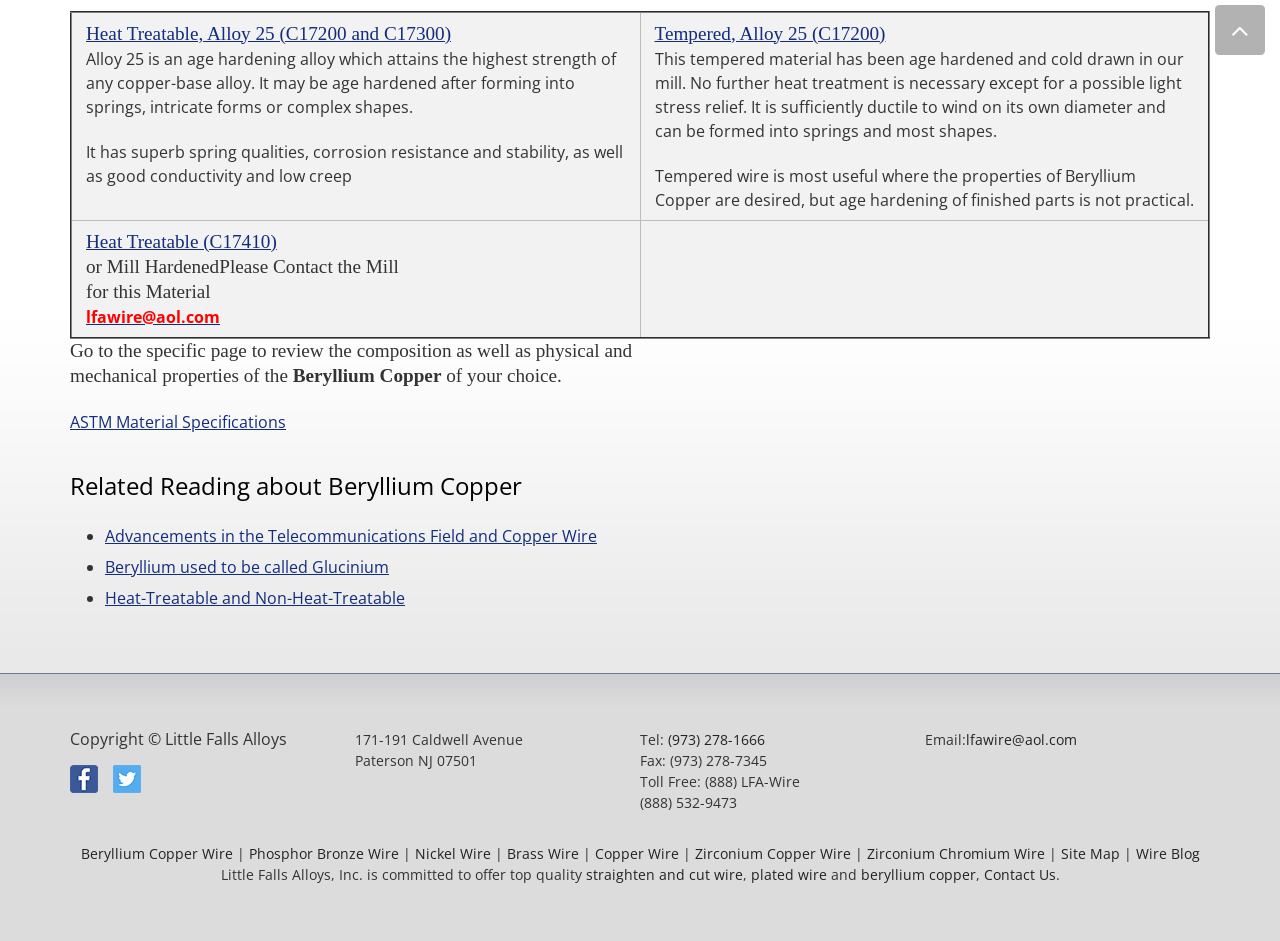Identify the bounding box coordinates of the part that should be clicked to carry out this instruction: "Click on the link to review the composition of Beryllium Copper".

[0.055, 0.388, 0.229, 0.41]